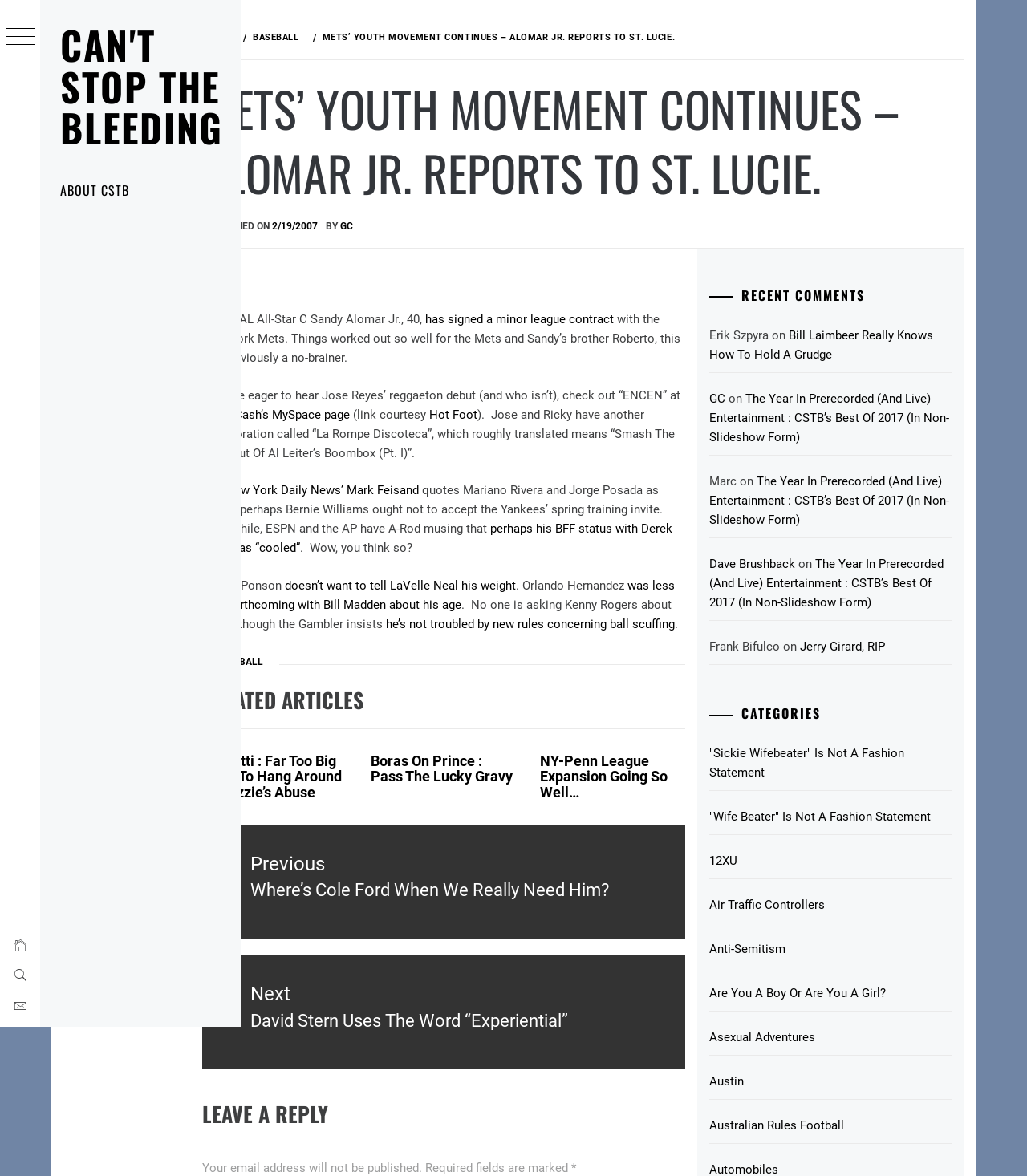Identify the text that serves as the heading for the webpage and generate it.

METS’ YOUTH MOVEMENT CONTINUES – ALOMAR JR. REPORTS TO ST. LUCIE.